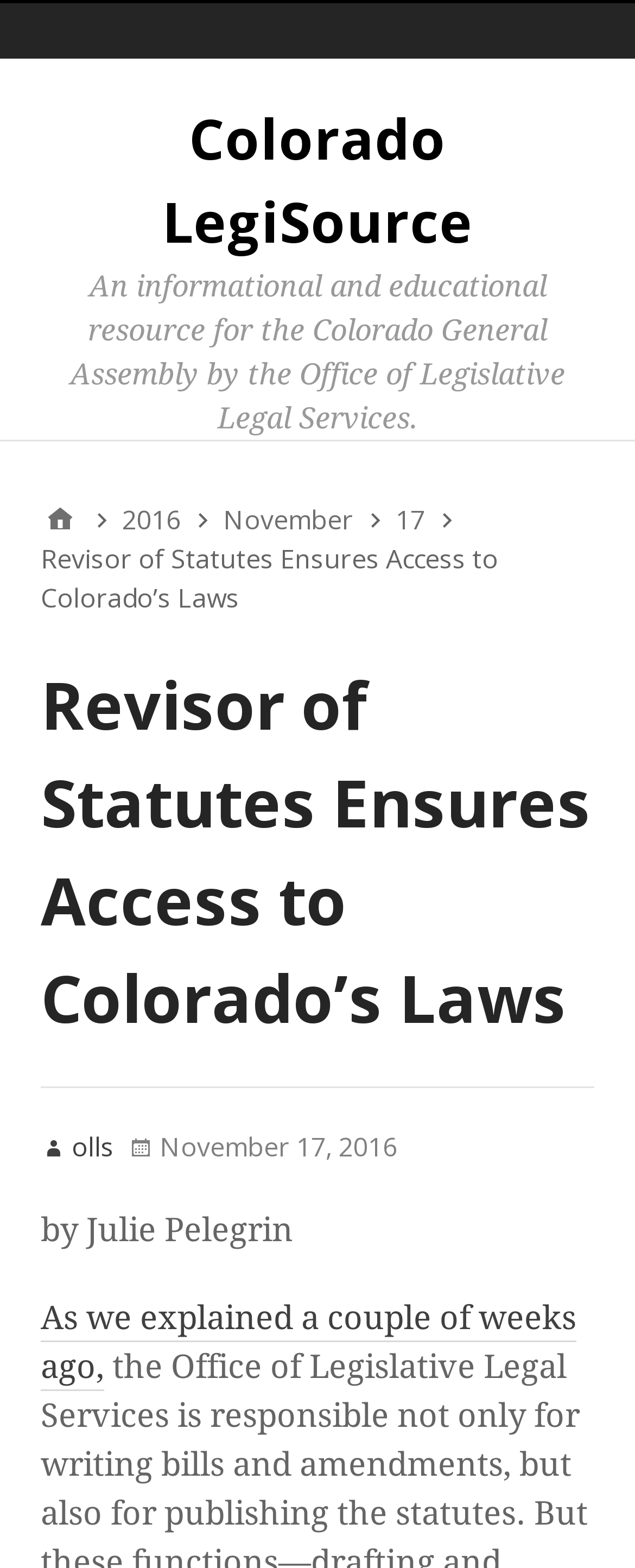Identify the bounding box coordinates for the element you need to click to achieve the following task: "Read the article published on November 17, 2016". Provide the bounding box coordinates as four float numbers between 0 and 1, in the form [left, top, right, bottom].

[0.623, 0.319, 0.669, 0.344]